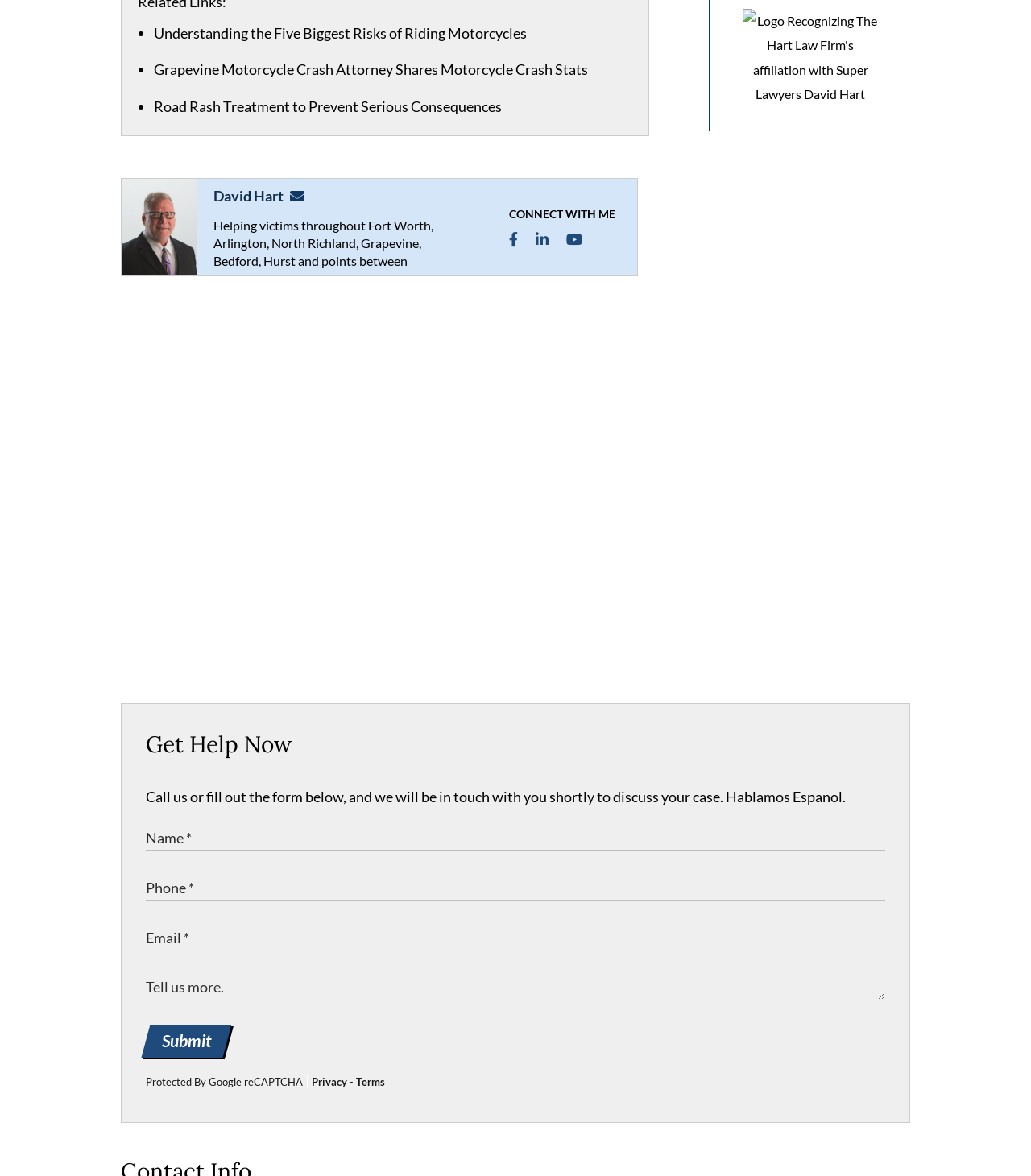For the element described, predict the bounding box coordinates as (top-left x, top-left y, bottom-right x, bottom-right y). All values should be between 0 and 1. Element description: name="name" placeholder="Name *"

[0.141, 0.697, 0.859, 0.719]